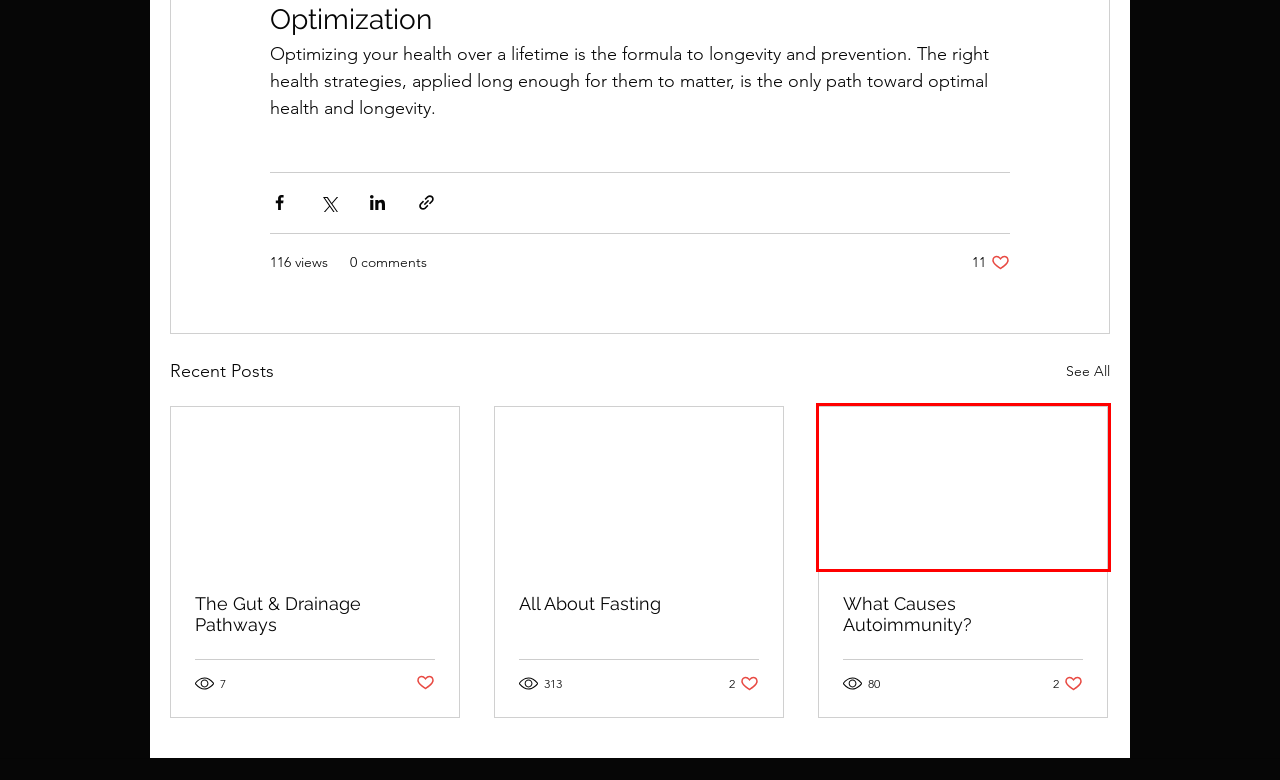Analyze the webpage screenshot with a red bounding box highlighting a UI element. Select the description that best matches the new webpage after clicking the highlighted element. Here are the options:
A. What Causes Autoimmunity?
B. Autoimmune Disease | Dr. Kari Young
C. Blog | Dr. Kari Young
D. All About Fasting
E. Testimonials | Dr. Kari Young
F. Our Approach | Dr. Kari Young
G. FAQ | Dr. Kari Young
H. The Gut & Drainage Pathways

A